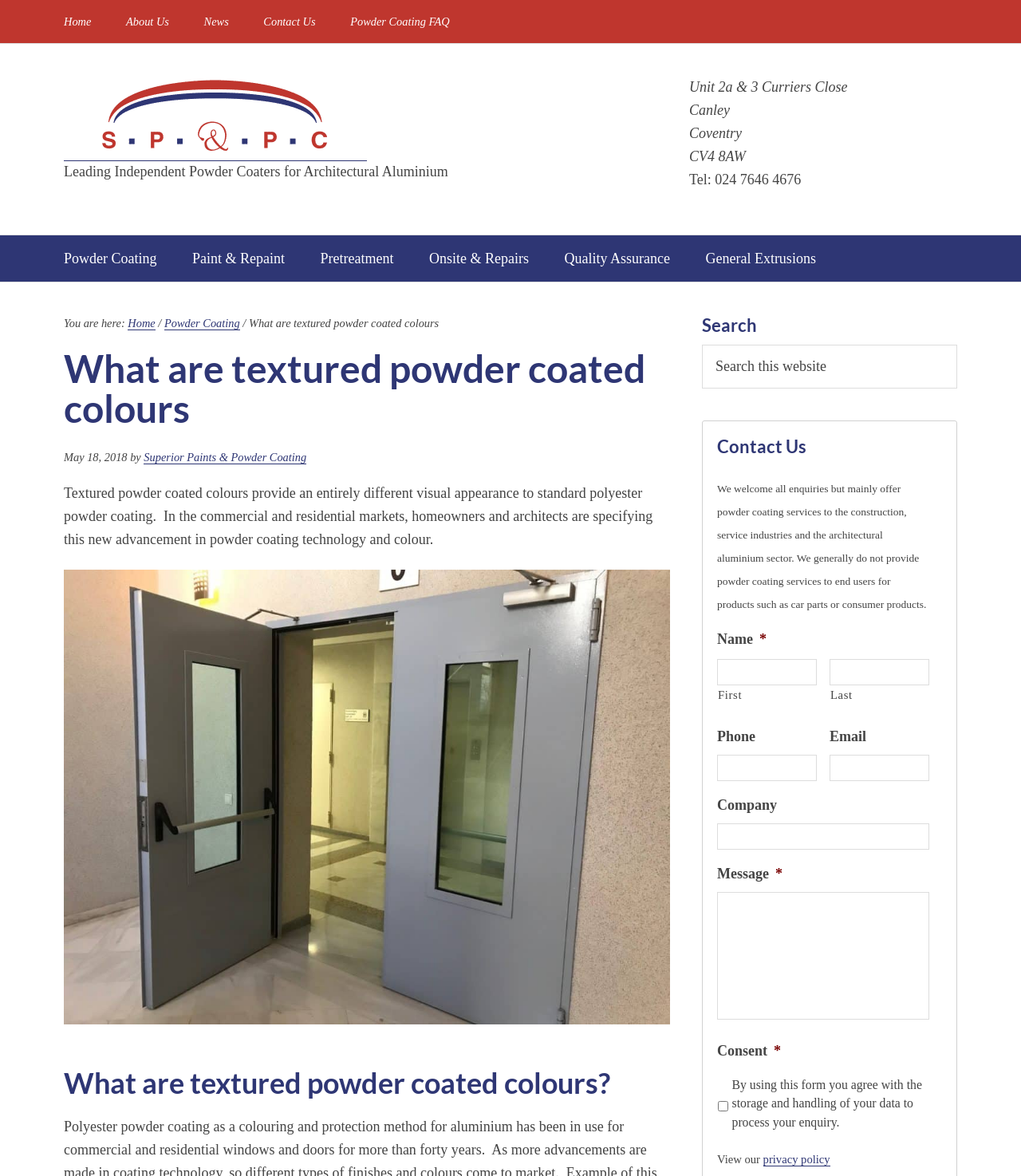Given the element description, predict the bounding box coordinates in the format (top-left x, top-left y, bottom-right x, bottom-right y). Make sure all values are between 0 and 1. Here is the element description: parent_node: Last name="input_1.6"

[0.812, 0.56, 0.91, 0.583]